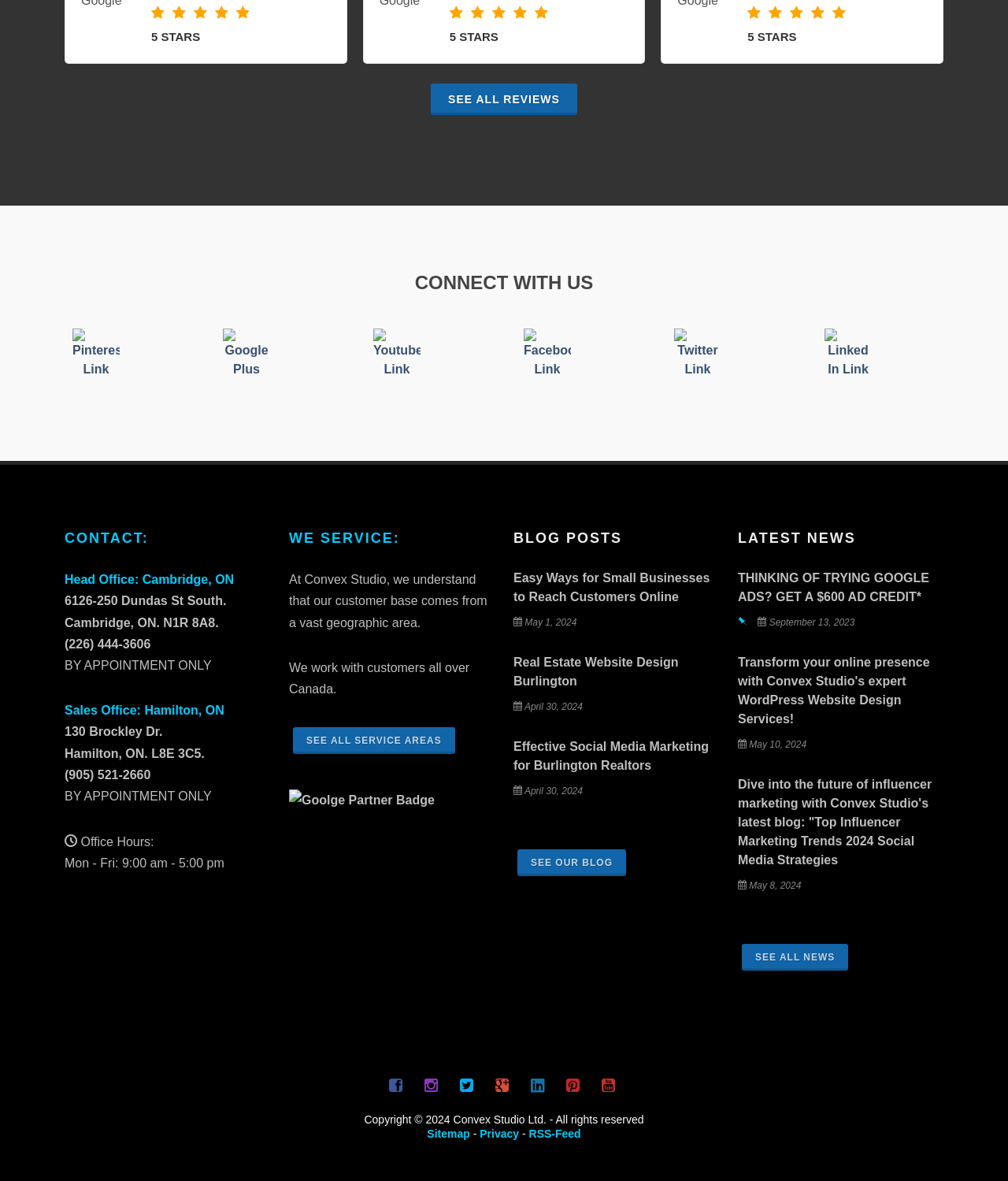Answer the question using only a single word or phrase: 
How many social media links are there?

5